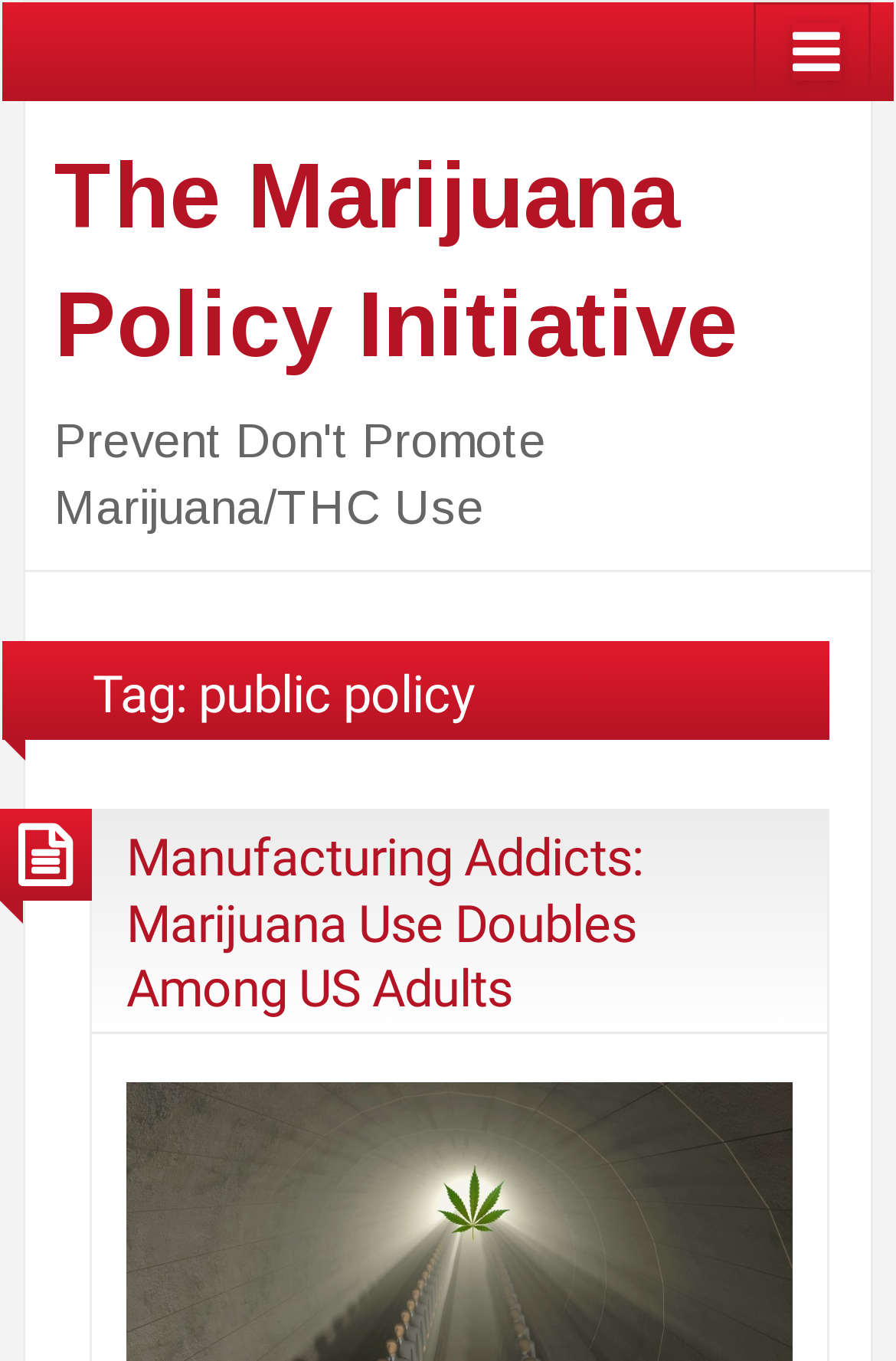What is the category of the article 'Manufacturing Addicts: Marijuana Use Doubles Among US Adults'?
Refer to the image and provide a thorough answer to the question.

The article is categorized under 'public policy' as indicated by the heading 'Tag: public policy' above the article title.